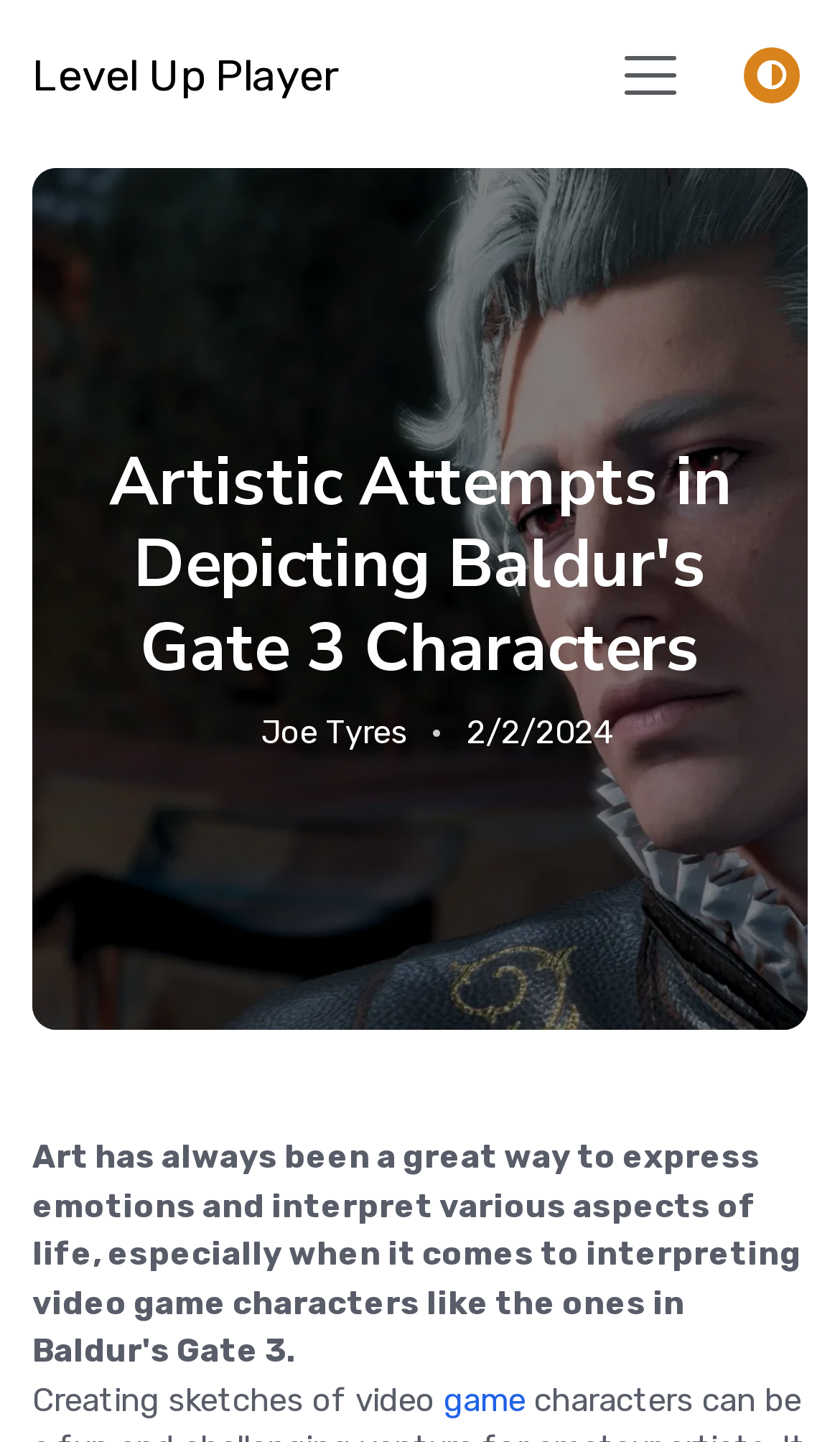Ascertain the bounding box coordinates for the UI element detailed here: "Menu". The coordinates should be provided as [left, top, right, bottom] with each value being a float between 0 and 1.

None